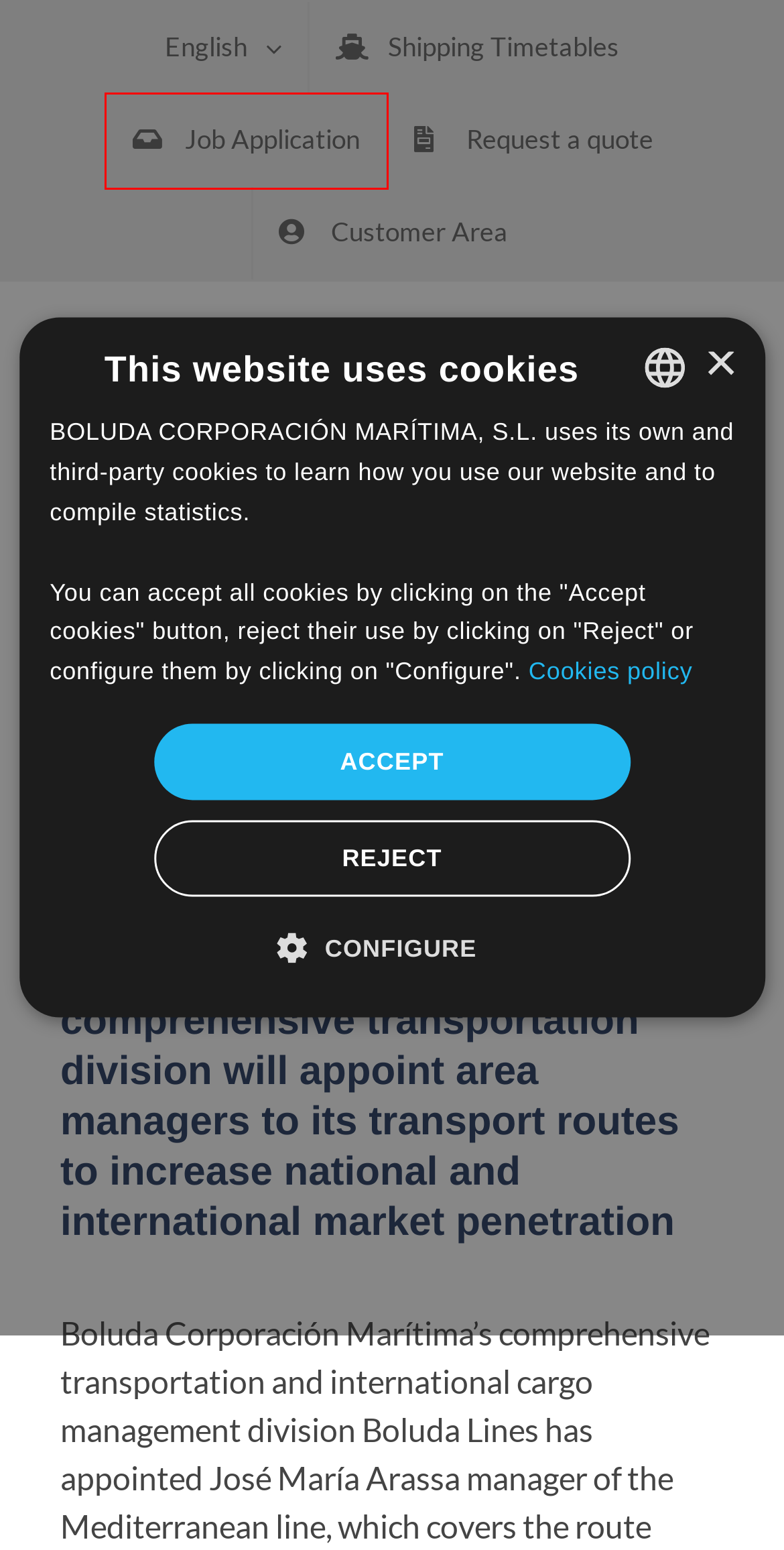You are provided with a screenshot of a webpage highlighting a UI element with a red bounding box. Choose the most suitable webpage description that matches the new page after clicking the element in the bounding box. Here are the candidates:
A. Home - Boluda Corporación Marítima
B. Social Measures Archives - Boluda Corporación Marítima
C. Social Responsability - Boluda Corporación Marítima
D. Tugboats - Boluda Corporación Marítima
E. Job Application - Boluda Corporación Marítima
F. Request a quote - Boluda Corporación Marítima
G. Shipping Timetables - Boluda Corporación Marítima
H. Legal Note - Boluda Corporación Marítima

E